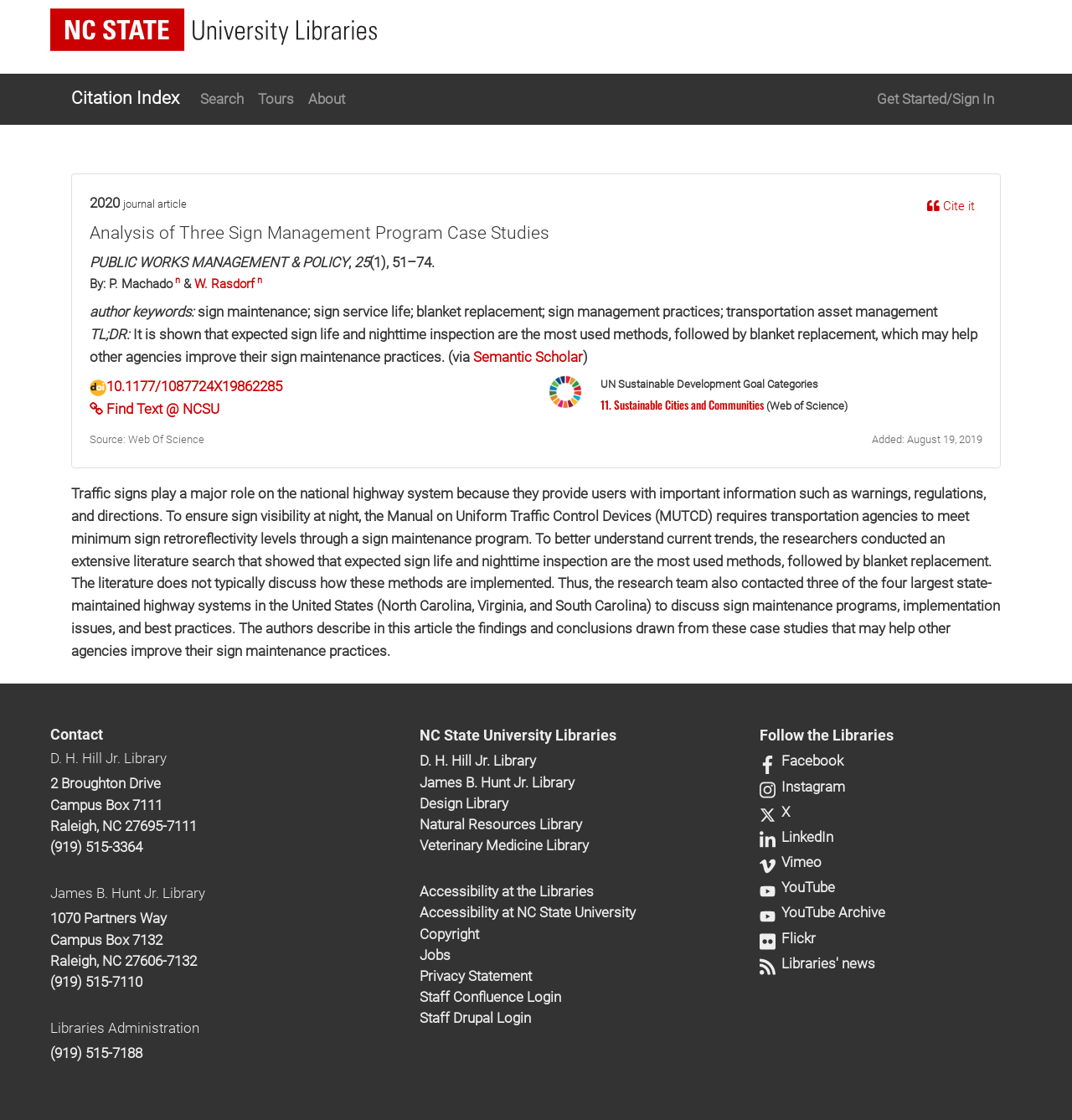Observe the image and answer the following question in detail: What is the name of the library with the address '2 Broughton Drive, Campus Box 7111, Raleigh, NC 27695-7111'?

The address '2 Broughton Drive, Campus Box 7111, Raleigh, NC 27695-7111' is associated with the D. H. Hill Jr. Library, which is listed in the 'Contact' section of the webpage.